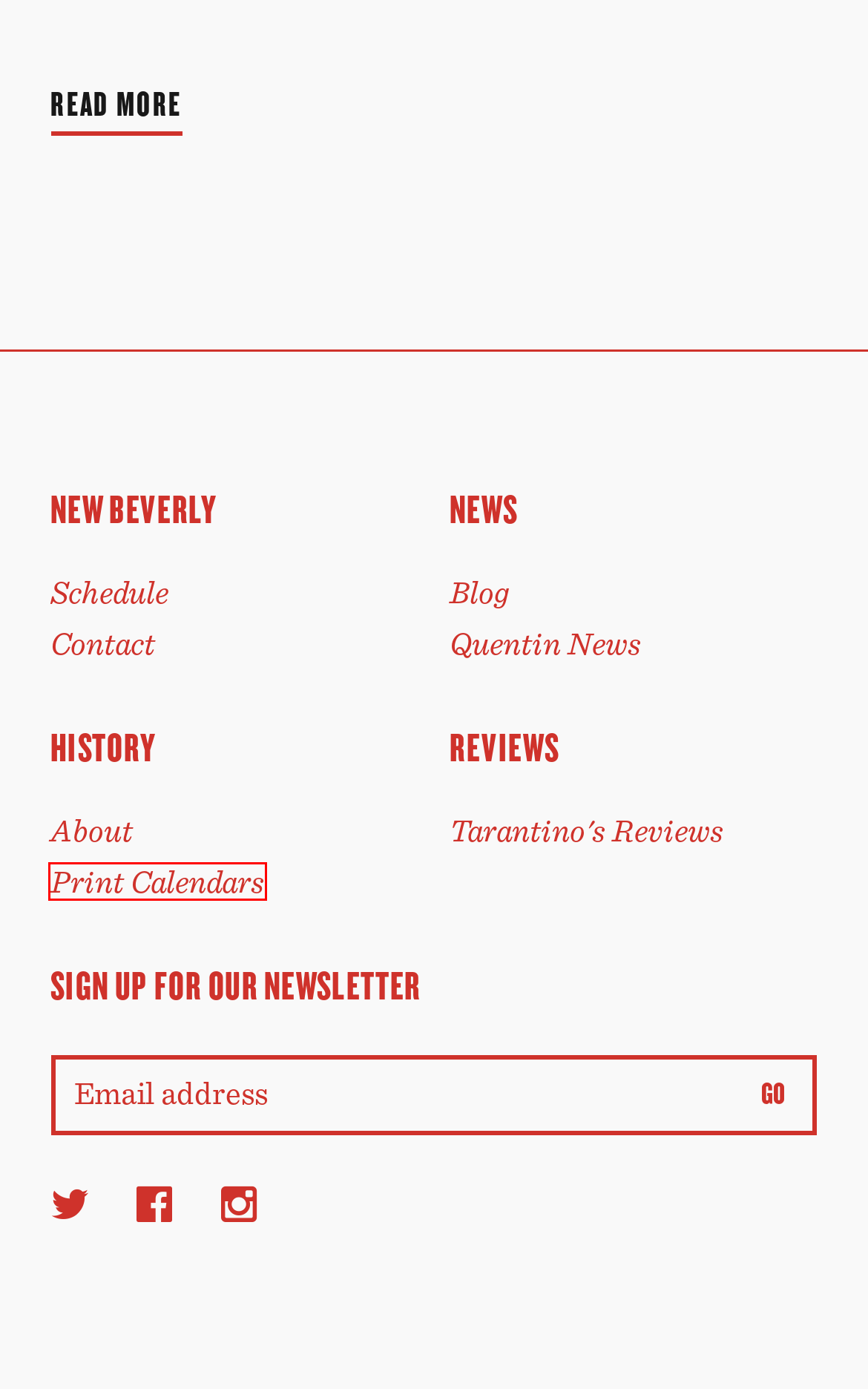Examine the webpage screenshot and identify the UI element enclosed in the red bounding box. Pick the webpage description that most accurately matches the new webpage after clicking the selected element. Here are the candidates:
A. New Beverly Cinema: June 2024 Sneak Peek
B. “Every Film is a Miracle”: Saluting Edward R. Pressman
C. Quentin News | New Beverly Cinema
D. 1950-1960: Suburban Metropolis - LA Conservancy
E. About | New Beverly Cinema
F. 017. Introducing the Dingbat. – The Lower Modernisms
G. Print Calendars | New Beverly Cinema
H. New Beverly Cinema Show Times

G